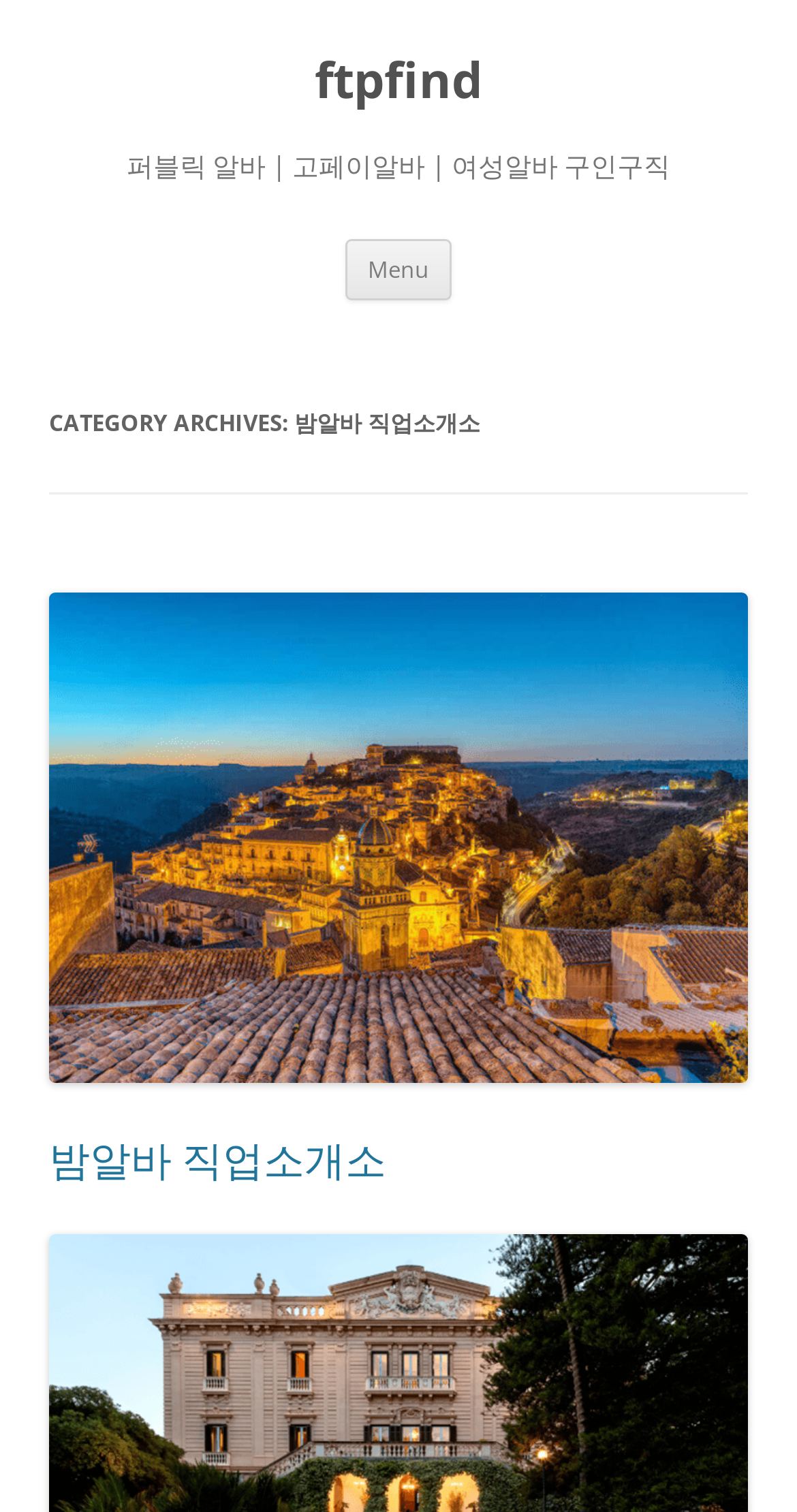Using a single word or phrase, answer the following question: 
How many levels of headings are there?

3